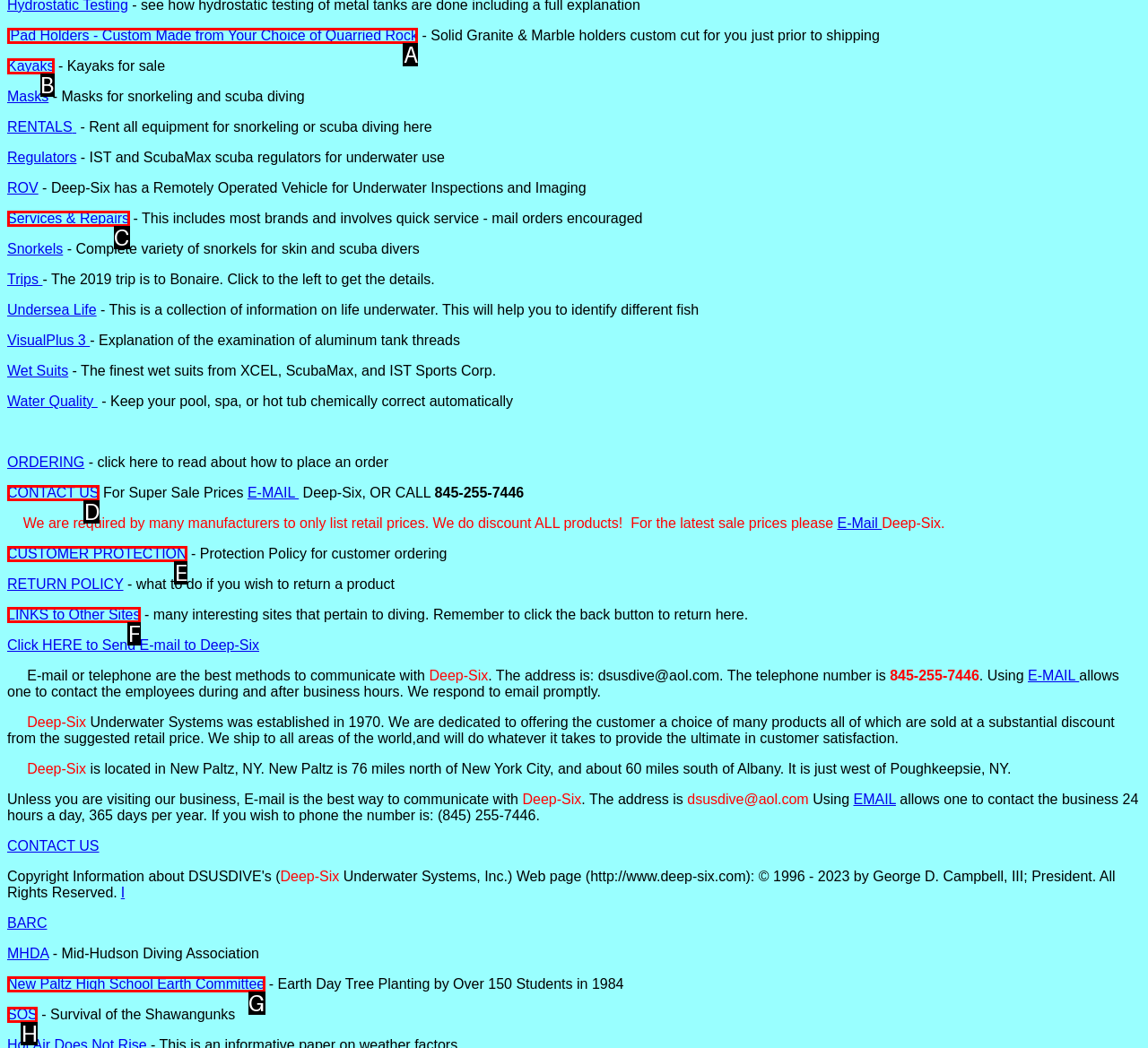Based on the provided element description: Services & Repairs, identify the best matching HTML element. Respond with the corresponding letter from the options shown.

C